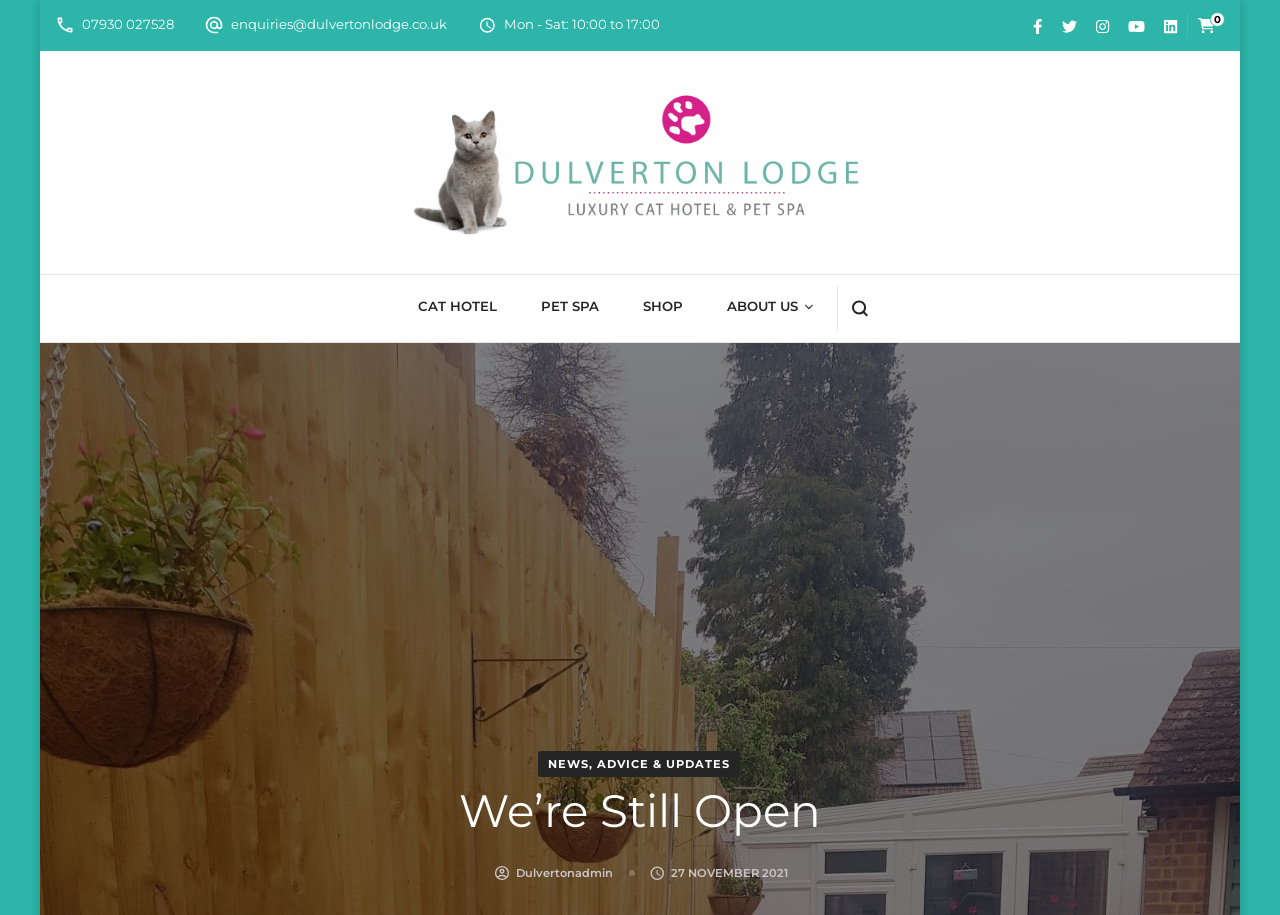Please provide the bounding box coordinates in the format (top-left x, top-left y, bottom-right x, bottom-right y). Remember, all values are floating point numbers between 0 and 1. What is the bounding box coordinate of the region described as: News, Advice & Updates

[0.455, 0.434, 0.635, 0.493]